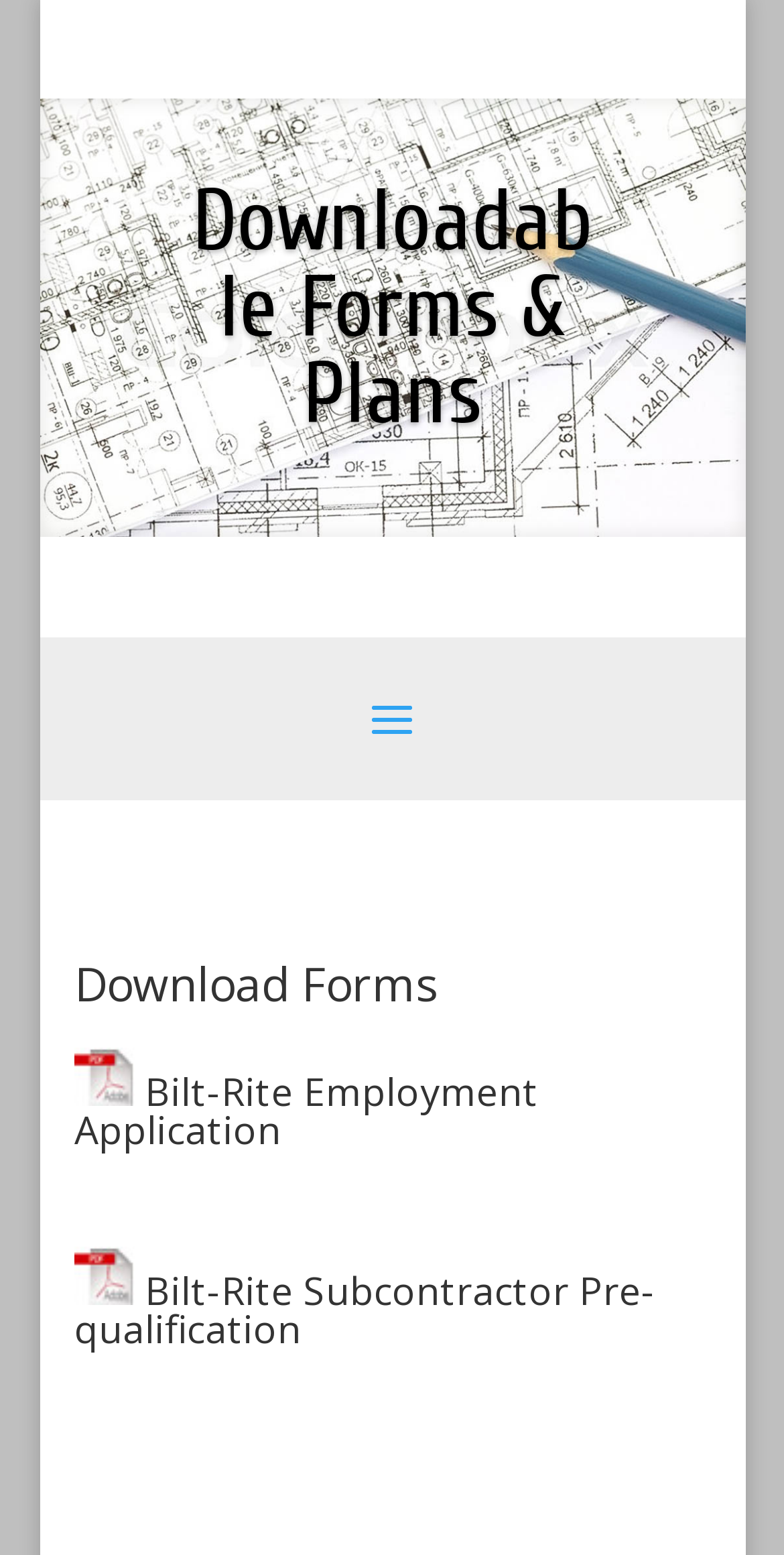How many links are on the webpage?
Refer to the image and provide a concise answer in one word or phrase.

5